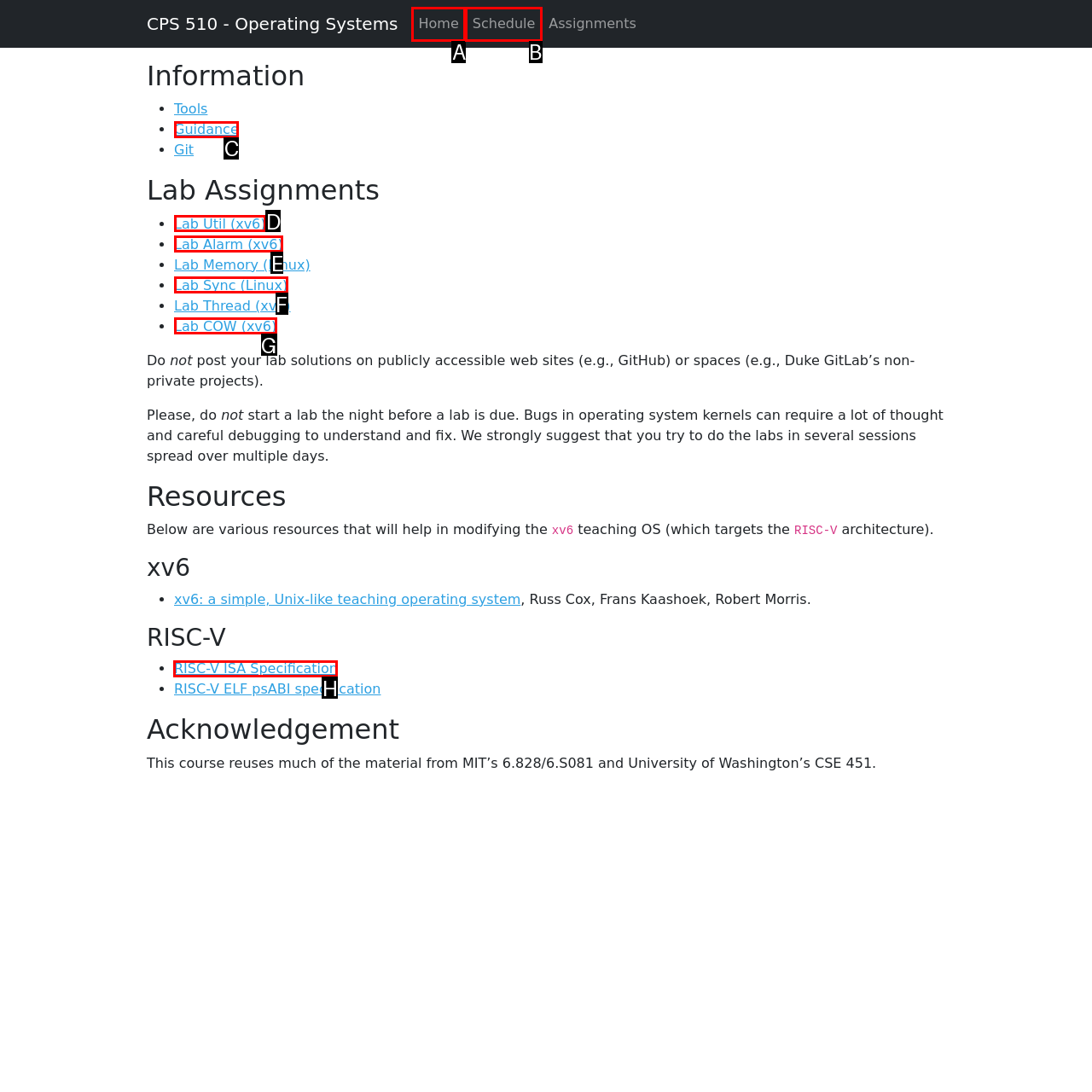Given the task: view RISC-V ISA Specification, tell me which HTML element to click on.
Answer with the letter of the correct option from the given choices.

H